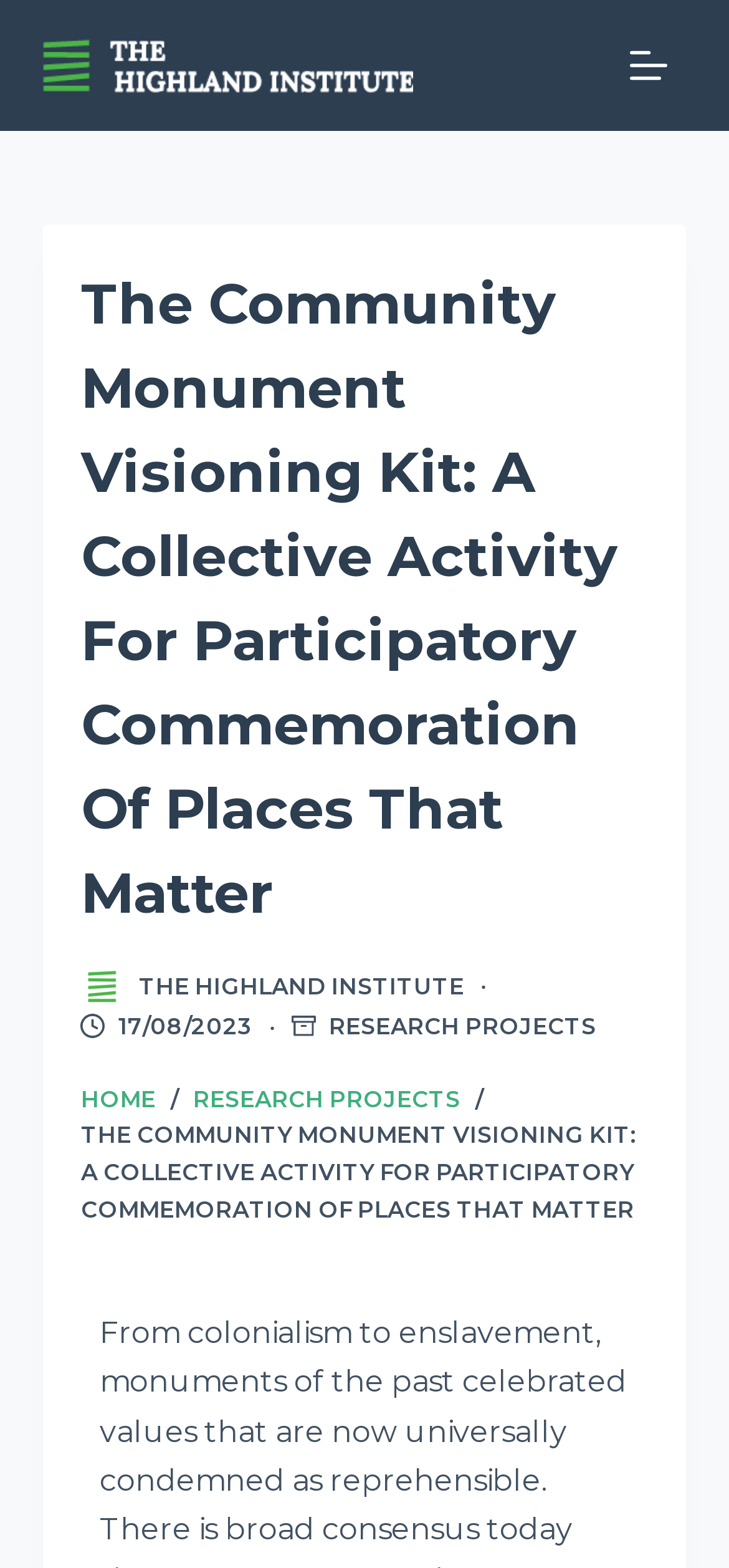From the element description: "Menu", extract the bounding box coordinates of the UI element. The coordinates should be expressed as four float numbers between 0 and 1, in the order [left, top, right, bottom].

[0.863, 0.03, 0.914, 0.054]